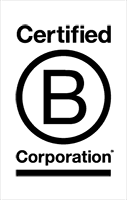What is the primary focus of a Certified B Corporation?
Based on the visual information, provide a detailed and comprehensive answer.

A Certified B Corporation prioritizes not only profit but also positive social impact, aligning with values of corporate responsibility and social justice, and reflecting a company's ethos and mission to create a positive social impact.